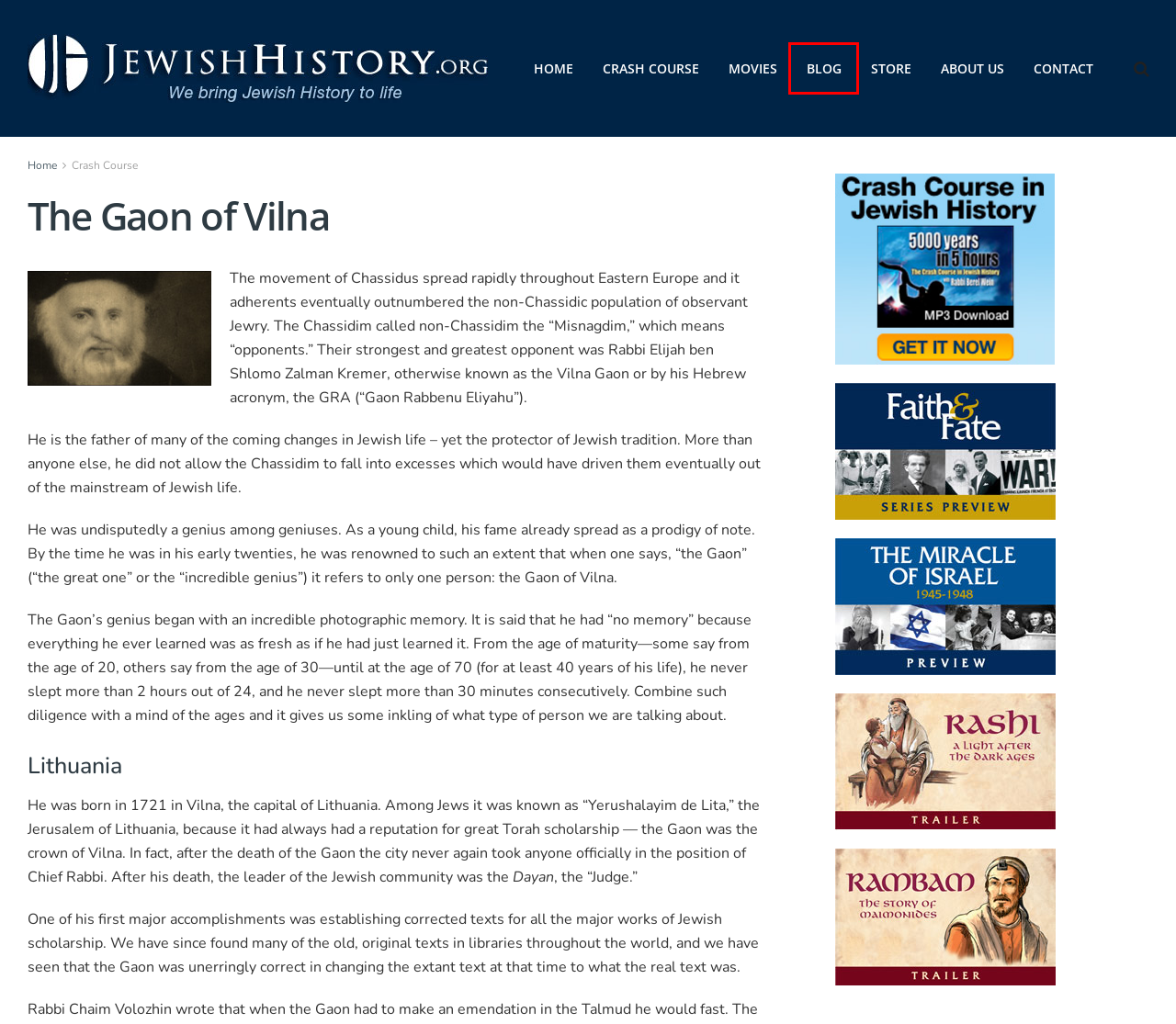You are provided with a screenshot of a webpage that includes a red rectangle bounding box. Please choose the most appropriate webpage description that matches the new webpage after clicking the element within the red bounding box. Here are the candidates:
A. Movies
B. Crash Course | Jewish History
C. Store
D. Jewish History
E. Contact
F. About Us
G. Crash Course In Jewish History
H. Jewish History blog

H